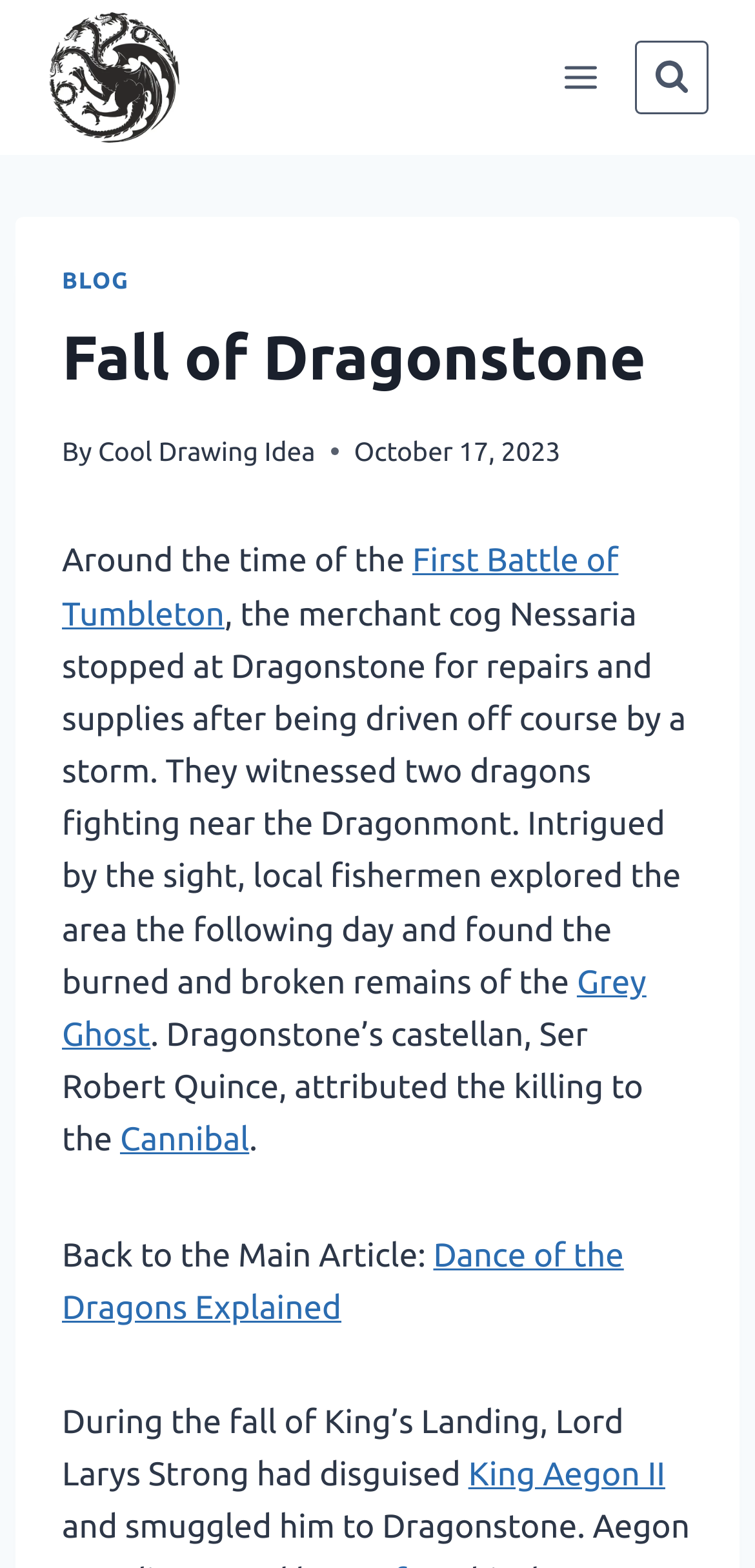Who wrote the article?
Refer to the image and give a detailed response to the question.

The author of the article can be found in the header section, where there is a link with the text 'Cool Drawing Idea' next to the word 'By'.